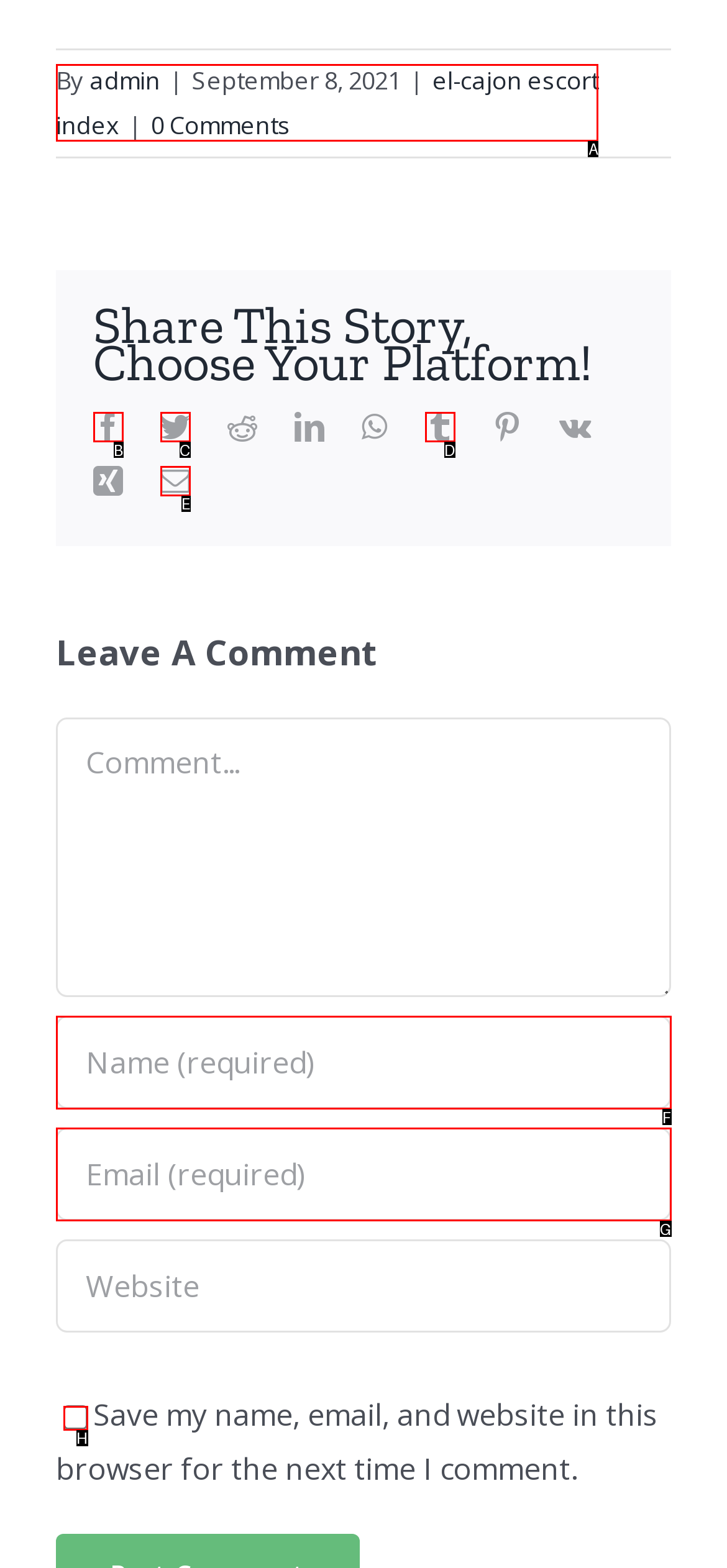For the instruction: Click on the el-cajon escort index link, determine the appropriate UI element to click from the given options. Respond with the letter corresponding to the correct choice.

A